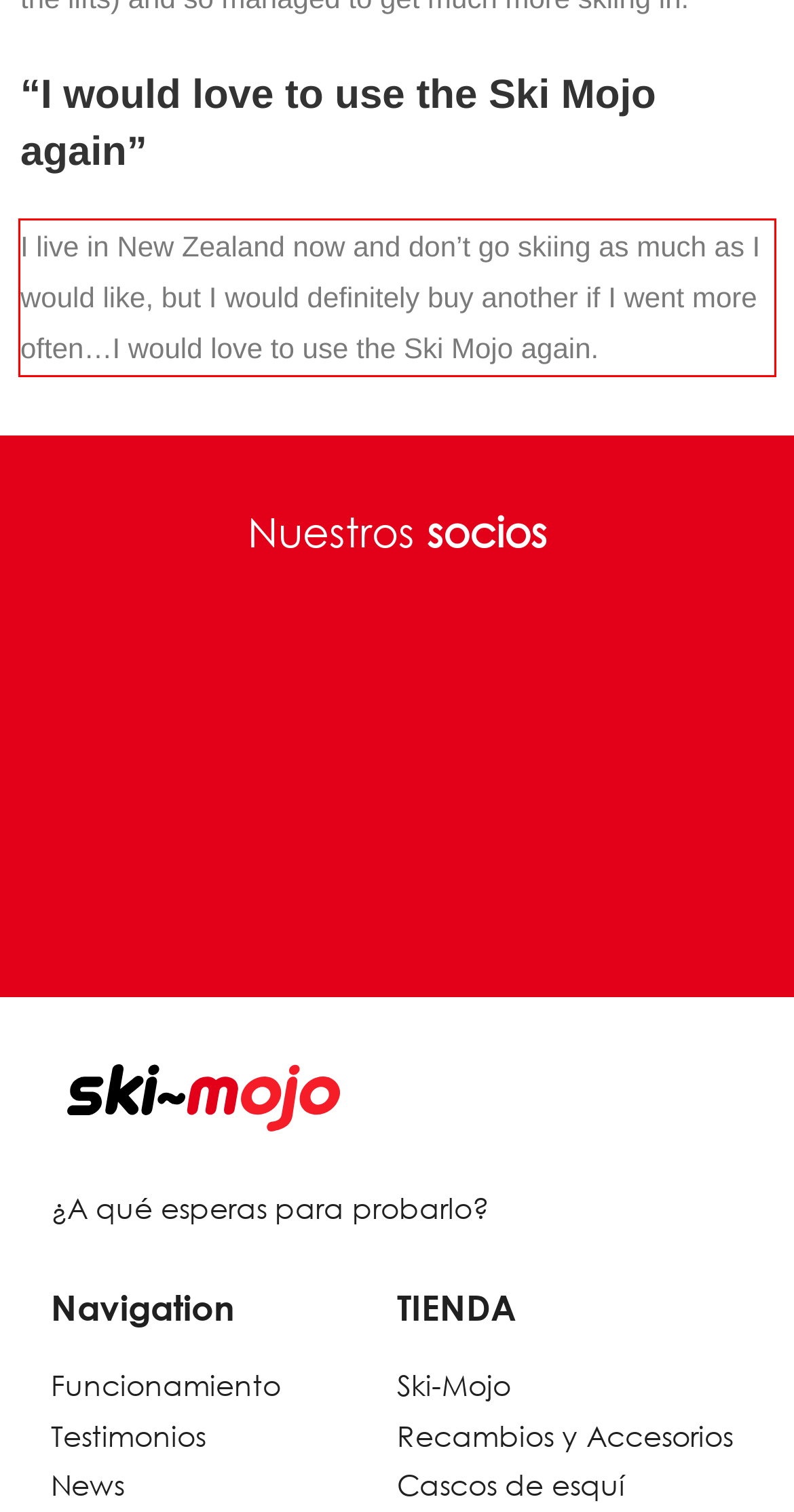Please analyze the provided webpage screenshot and perform OCR to extract the text content from the red rectangle bounding box.

I live in New Zealand now and don’t go skiing as much as I would like, but I would definitely buy another if I went more often…I would love to use the Ski Mojo again.